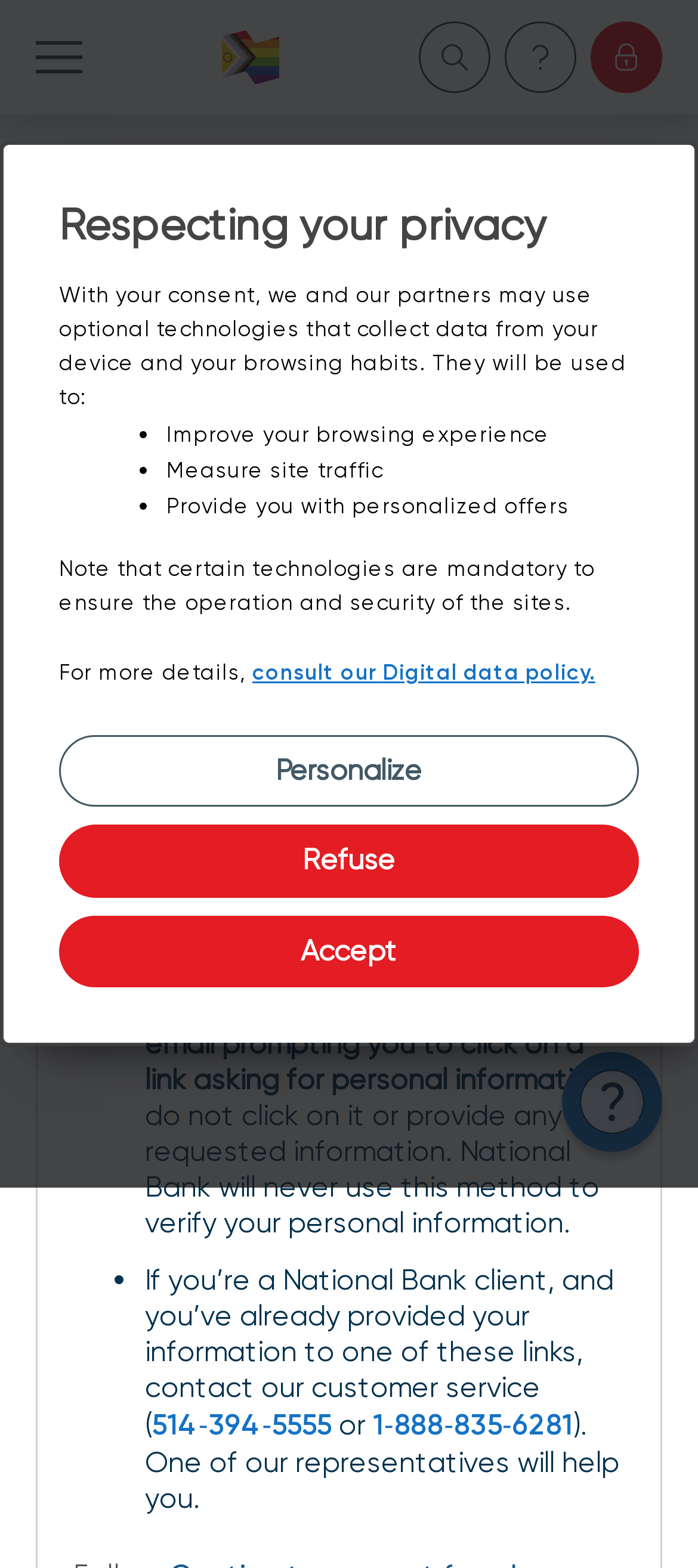What is the main topic of the notice?
Based on the image, please offer an in-depth response to the question.

The main topic of the notice is to stay vigilant with phone calls, emails, and texts, and to be cautious of scams or phishing attempts that may ask for personal information.